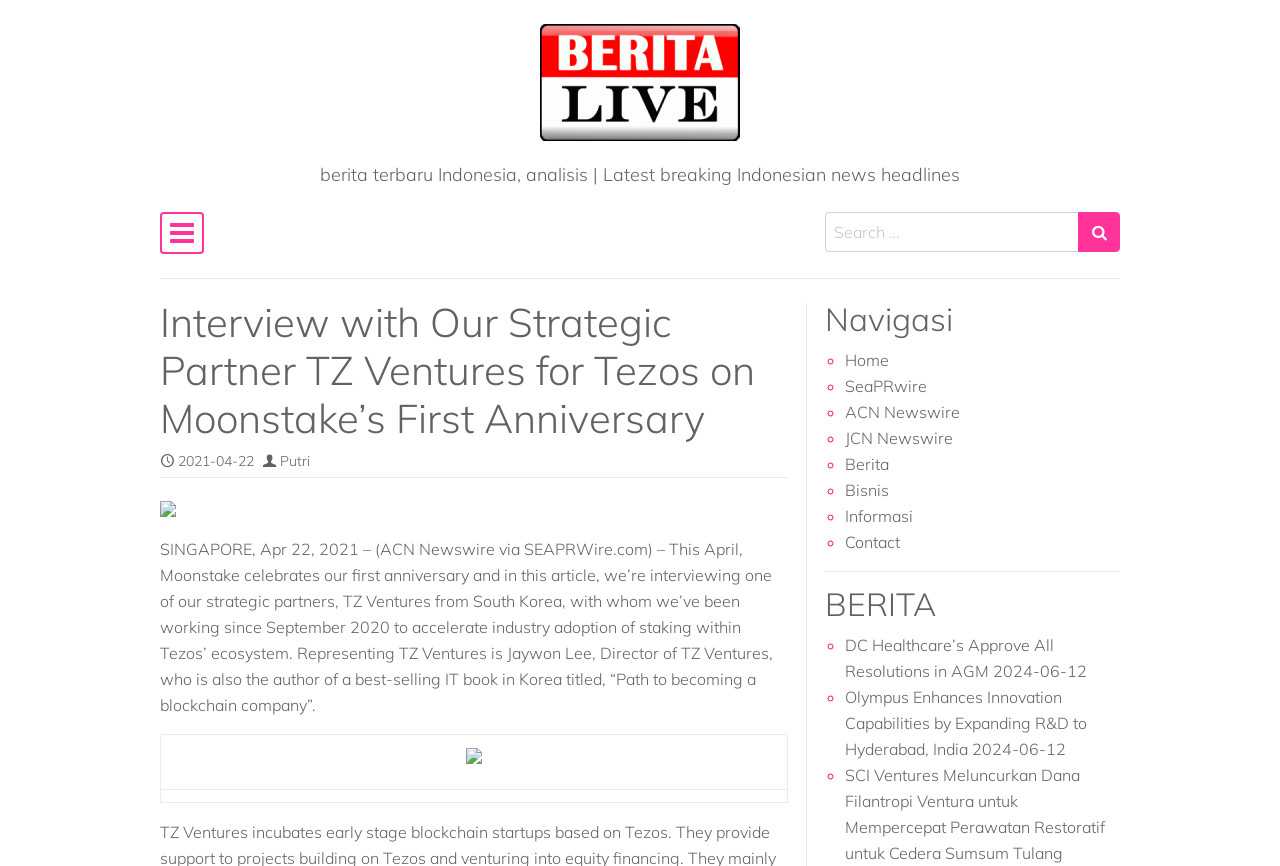Find the bounding box coordinates for the area that should be clicked to accomplish the instruction: "Toggle navigation".

[0.125, 0.245, 0.159, 0.293]